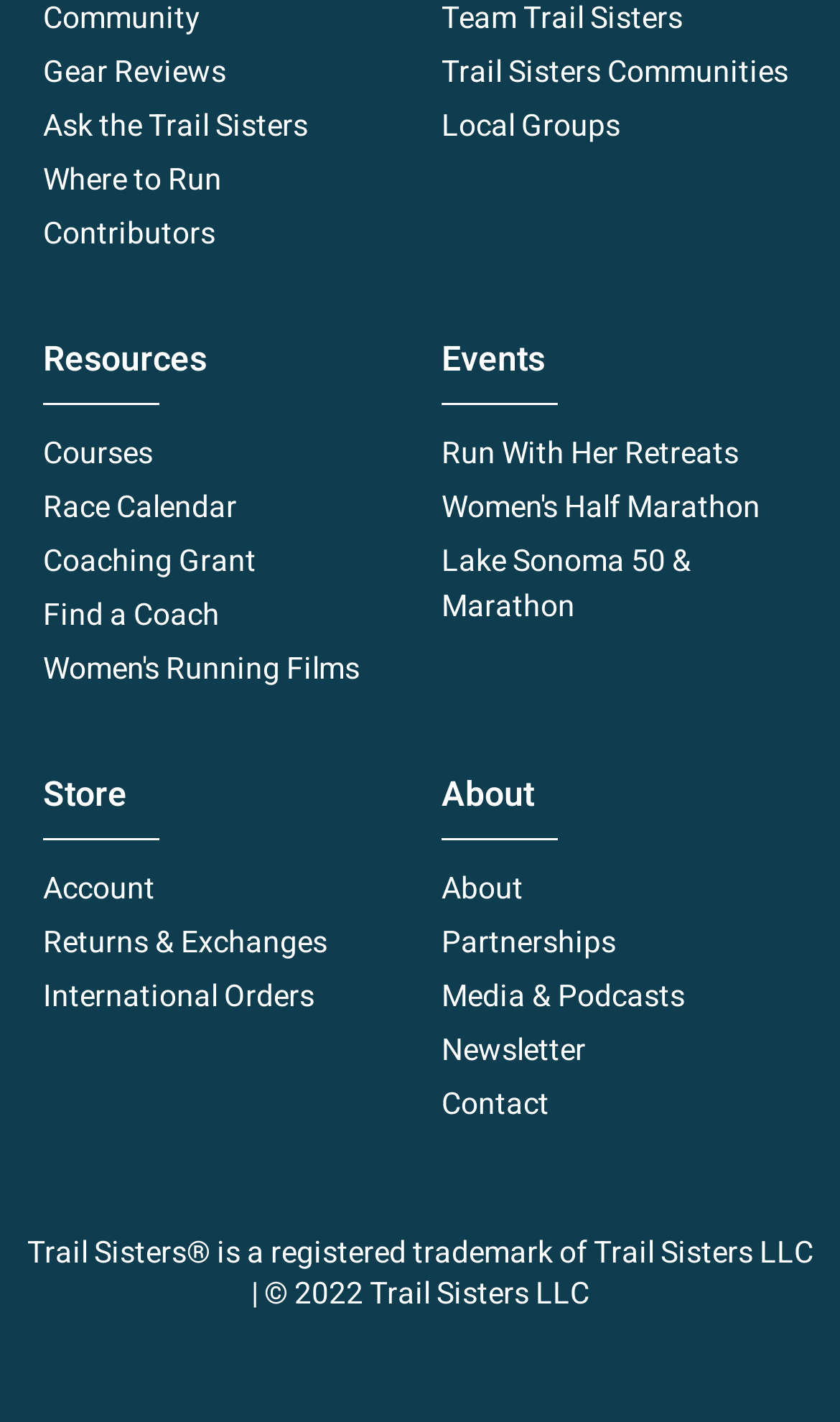From the webpage screenshot, predict the bounding box coordinates (top-left x, top-left y, bottom-right x, bottom-right y) for the UI element described here: Women's Running Films

[0.051, 0.455, 0.474, 0.487]